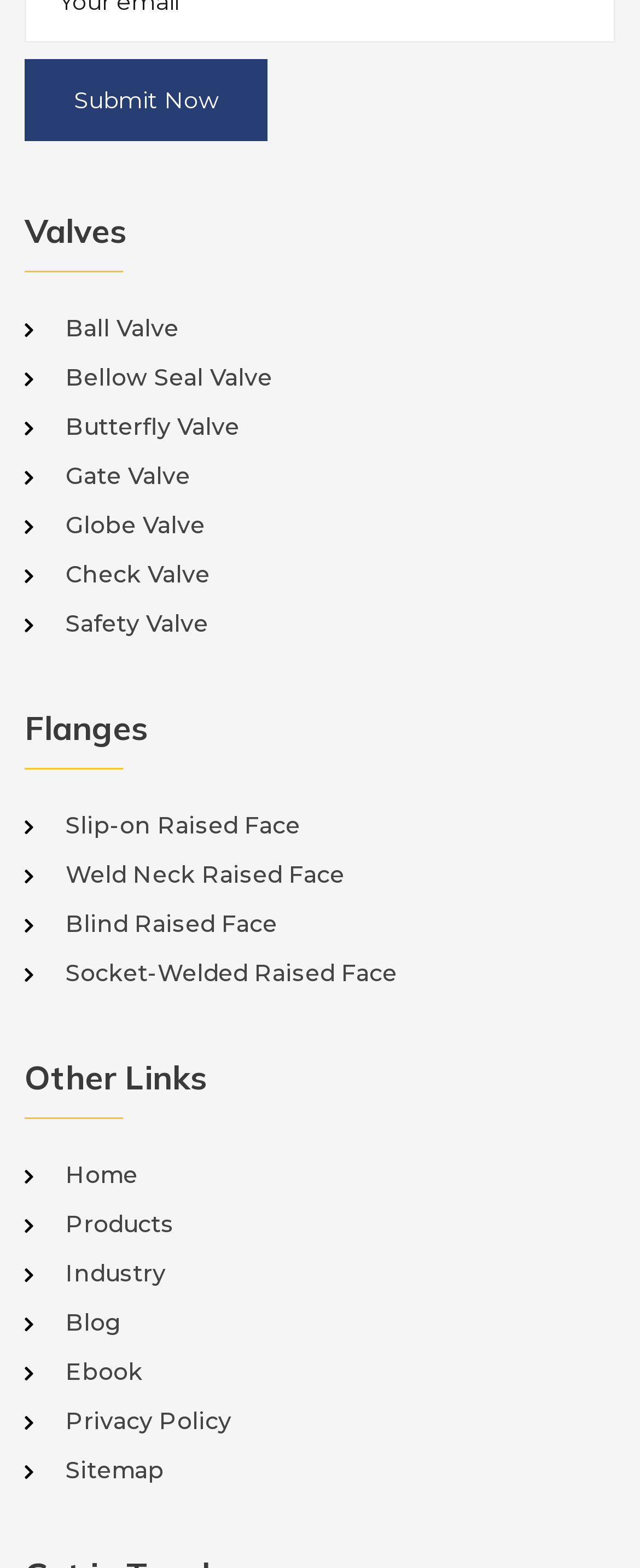Find the bounding box coordinates of the clickable area required to complete the following action: "Go to 'Home' page".

[0.103, 0.74, 0.962, 0.758]